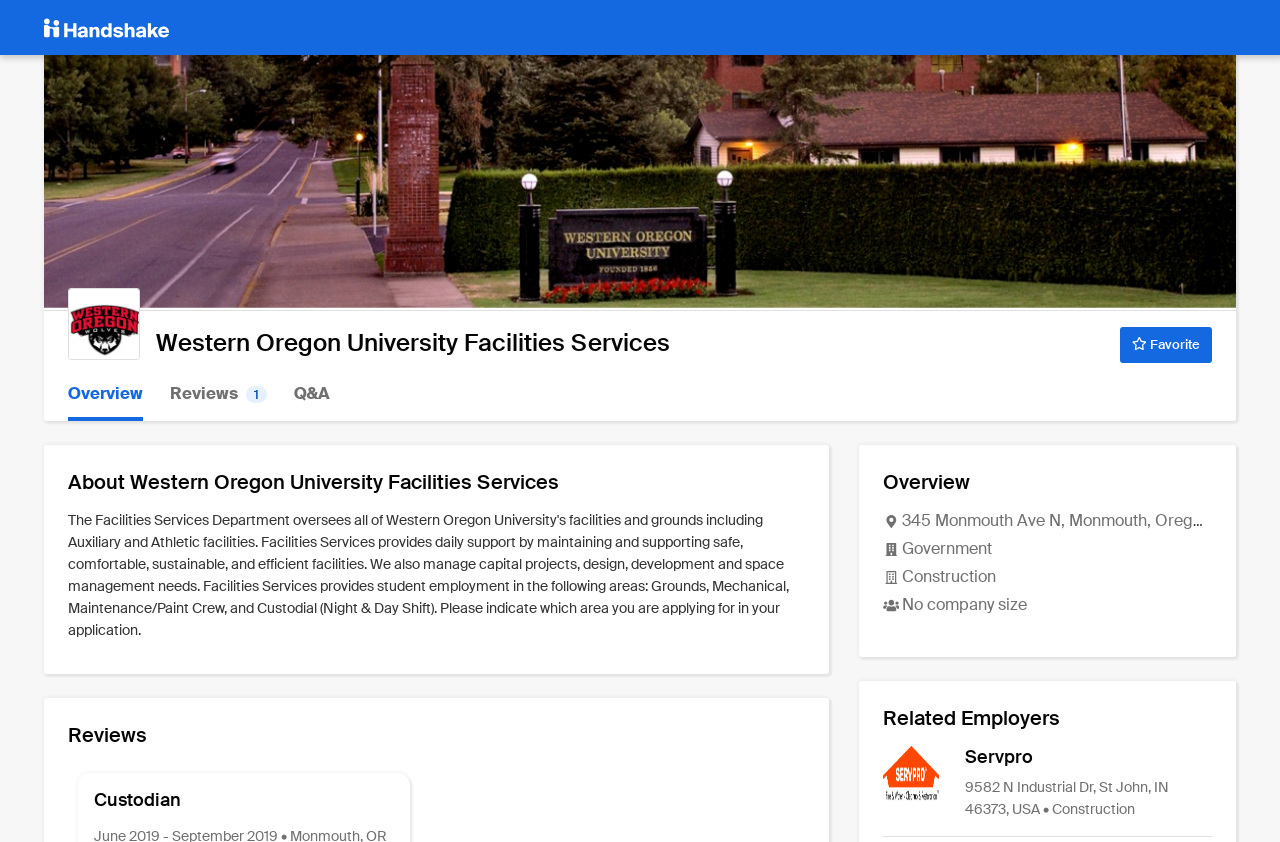Find the bounding box coordinates of the UI element according to this description: "Reviews 1".

[0.133, 0.435, 0.209, 0.5]